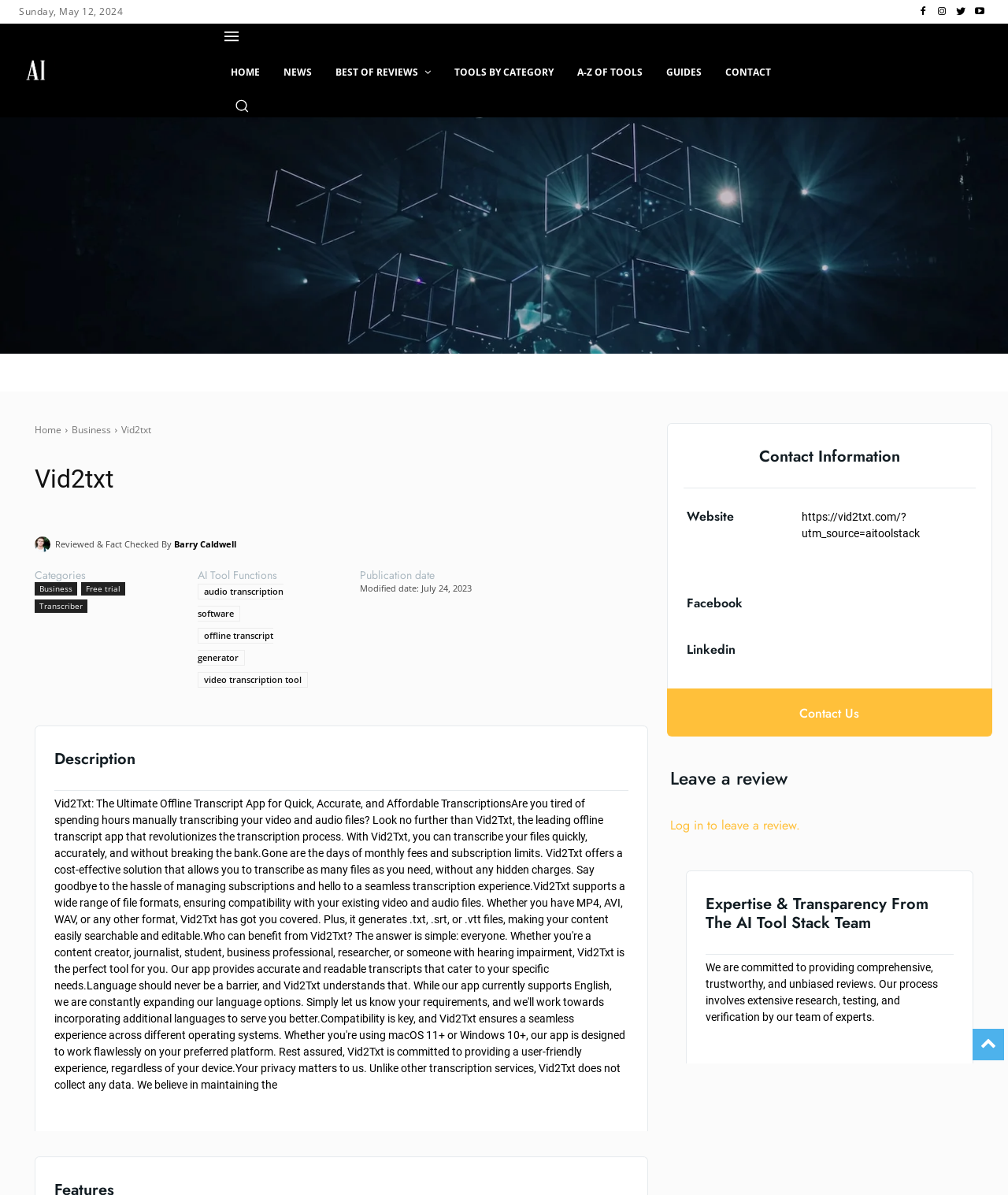Identify the bounding box coordinates for the UI element described as: "Instagram". The coordinates should be provided as four floats between 0 and 1: [left, top, right, bottom].

[0.925, 0.002, 0.944, 0.018]